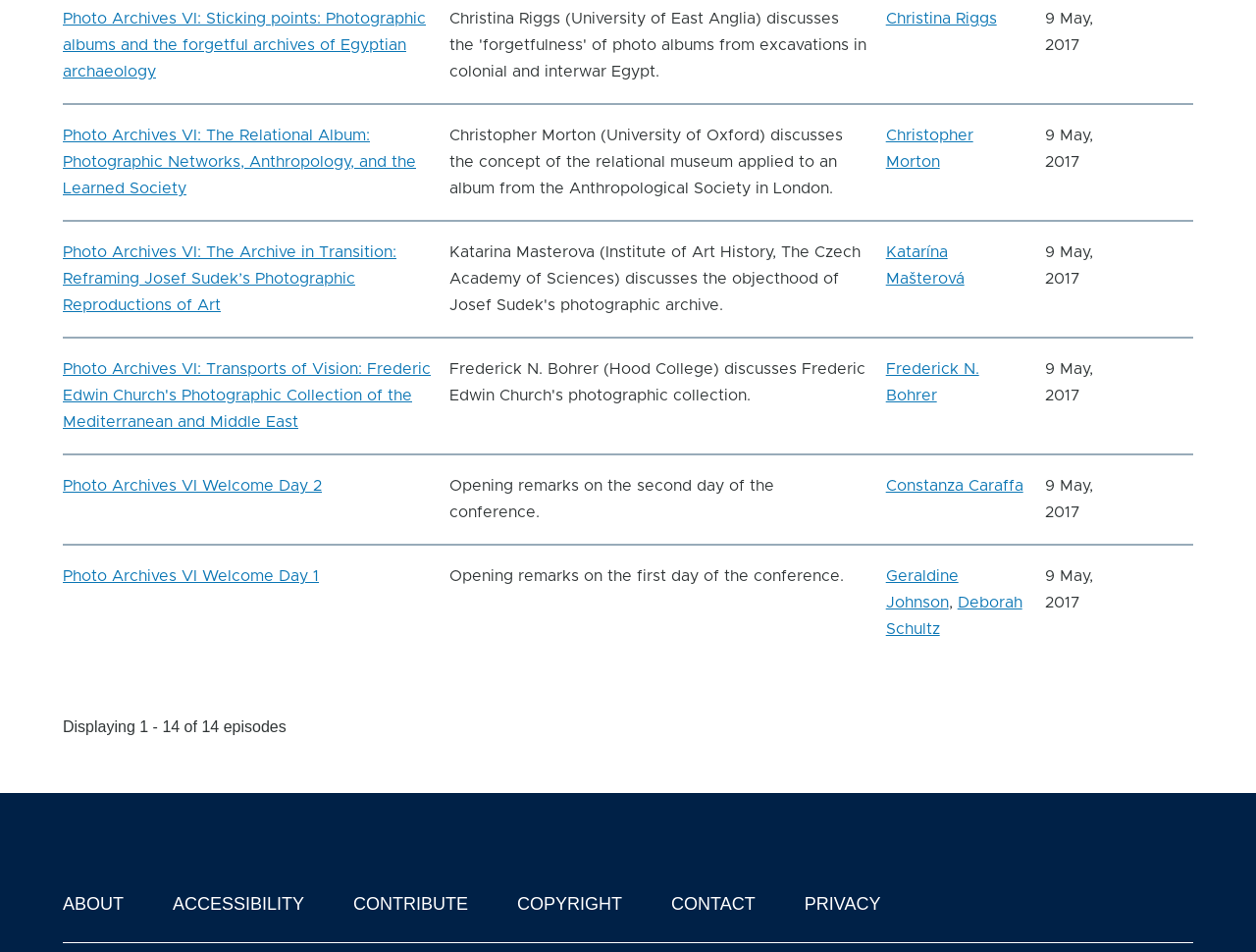Identify the bounding box coordinates for the element you need to click to achieve the following task: "View the details of 'Christopher Morton'". Provide the bounding box coordinates as four float numbers between 0 and 1, in the form [left, top, right, bottom].

[0.705, 0.134, 0.775, 0.178]